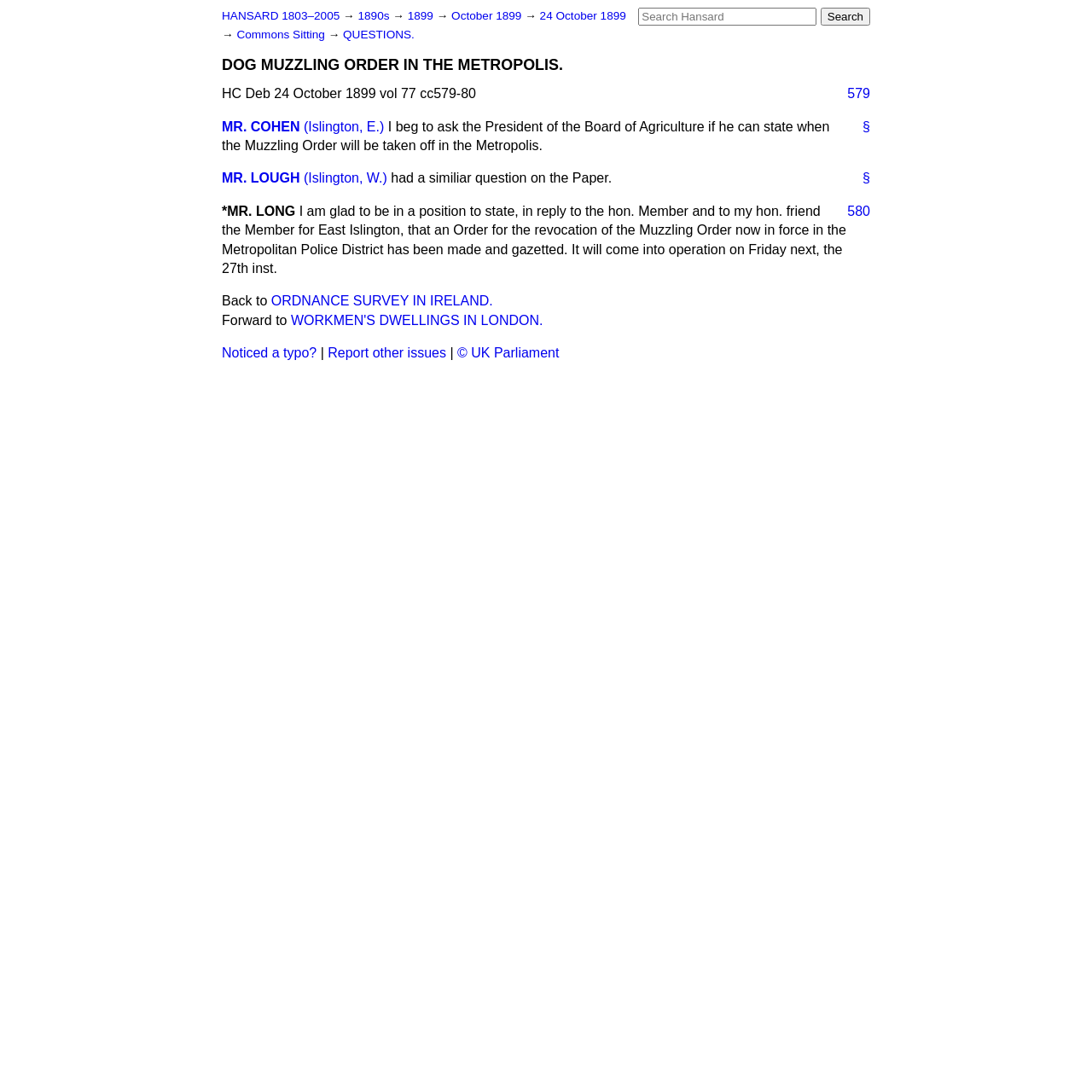Answer the question using only a single word or phrase: 
What is the search button's bounding box coordinate?

[0.751, 0.007, 0.797, 0.023]